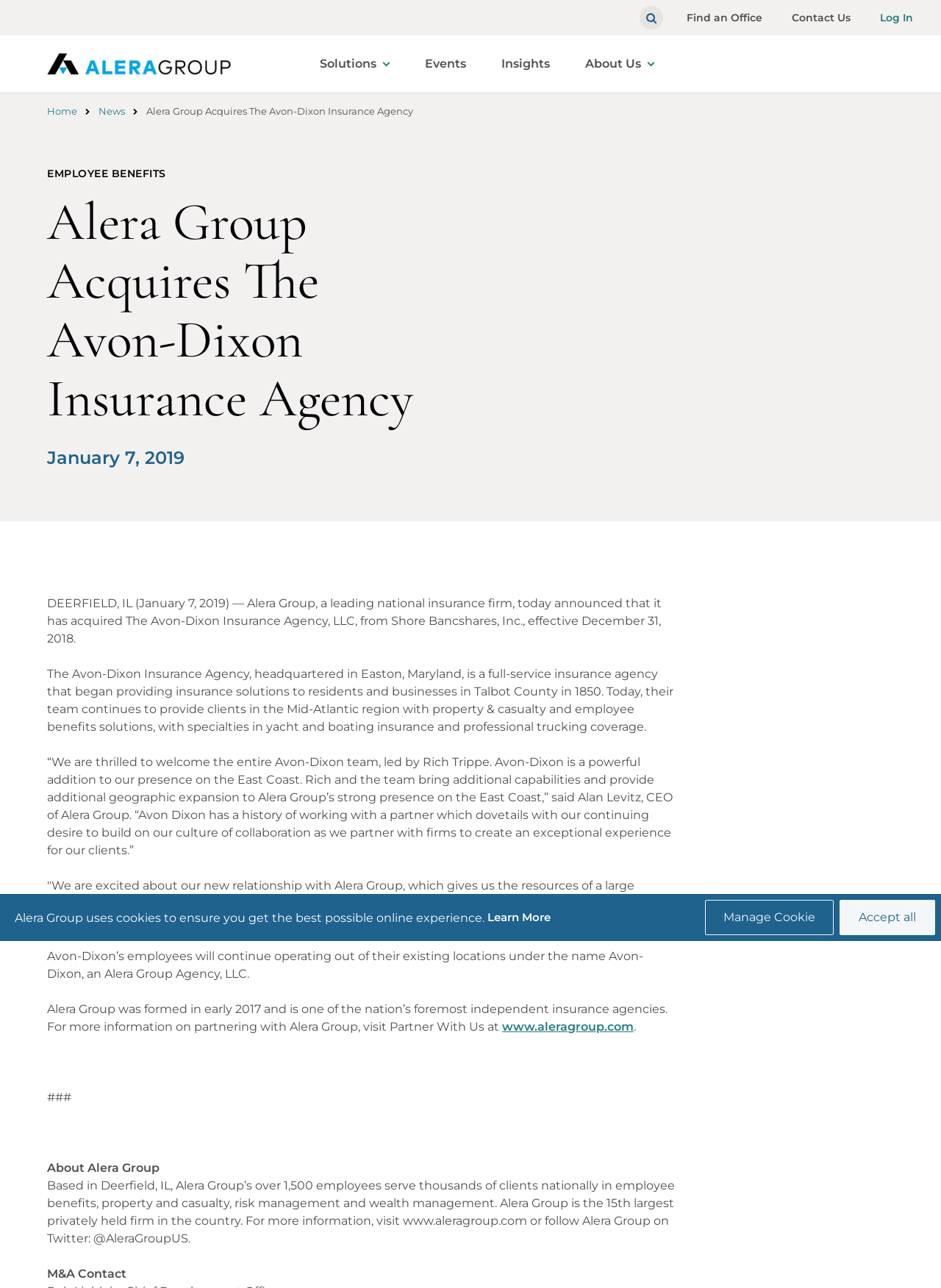Extract the bounding box of the UI element described as: "Events".

[0.439, 0.036, 0.507, 0.063]